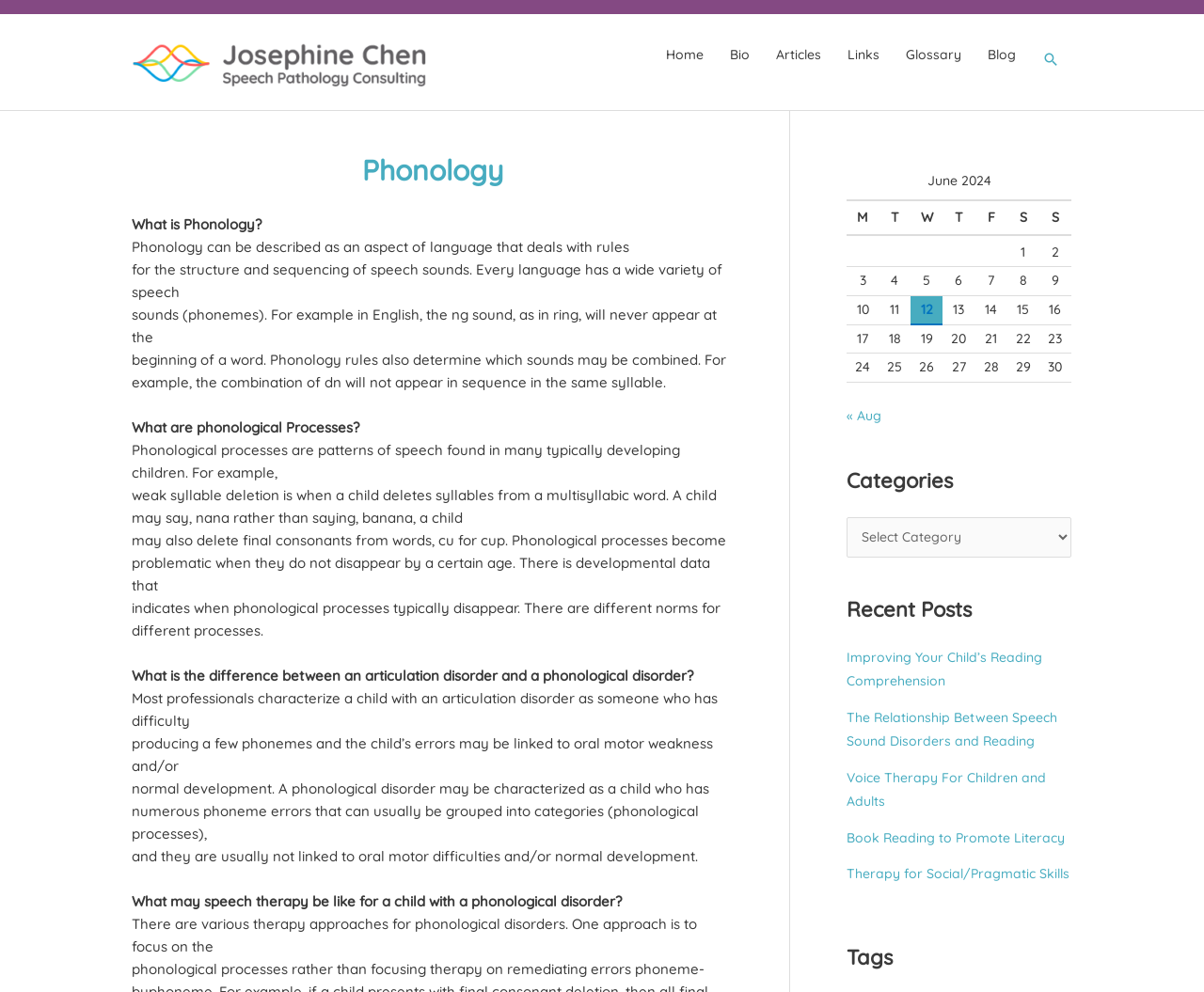What is weak syllable deletion?
Please provide a single word or phrase as your answer based on the screenshot.

Deleting syllables from a multisyllabic word